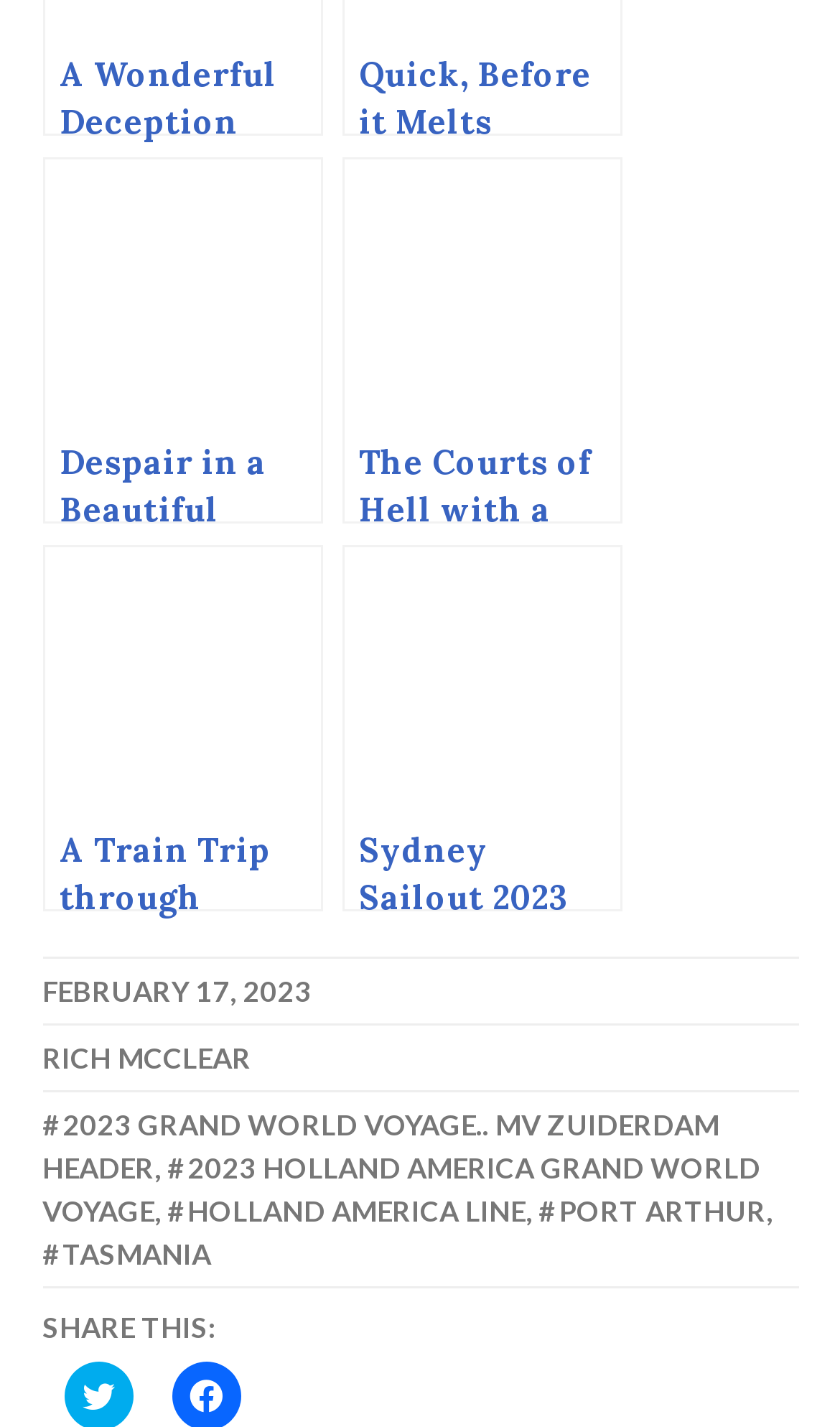Reply to the question with a brief word or phrase: What is the purpose of the section with the heading 'SHARE THIS:'?

To share the content